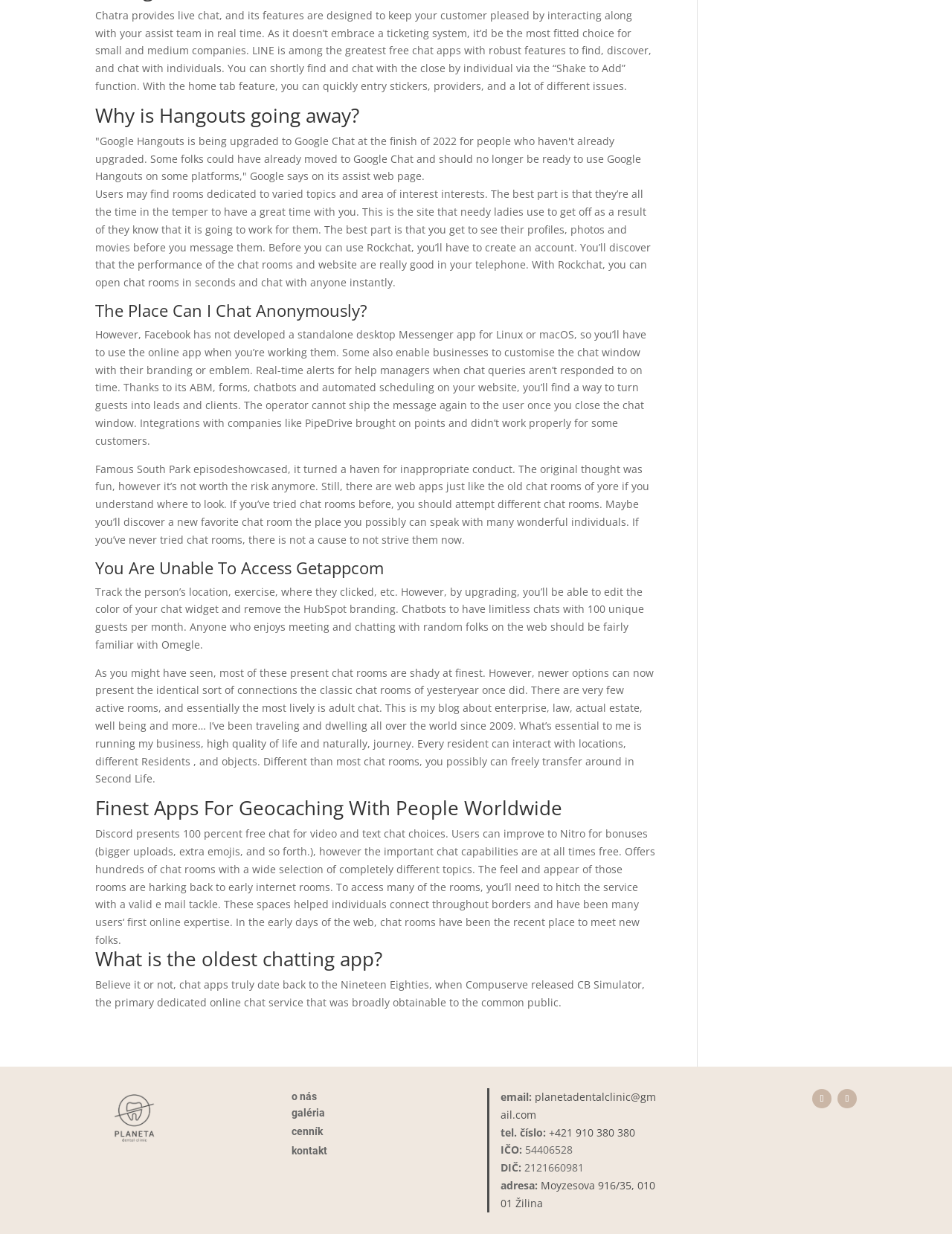Provide your answer in a single word or phrase: 
What is Rockchat used for?

Chat rooms